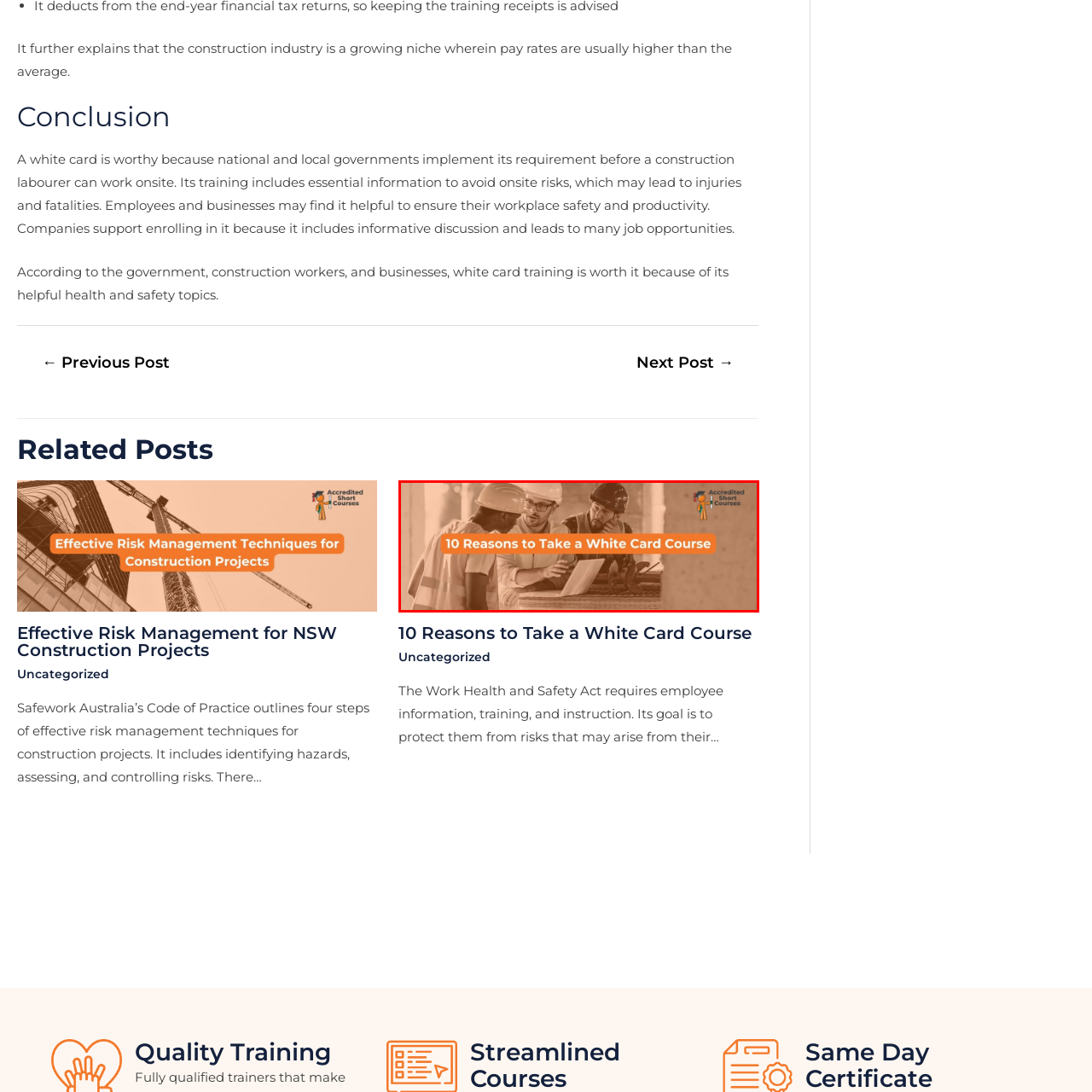View the part of the image marked by the red boundary and provide a one-word or short phrase answer to this question: 
What is the title of the document?

10 Reasons to Take a White Card Course